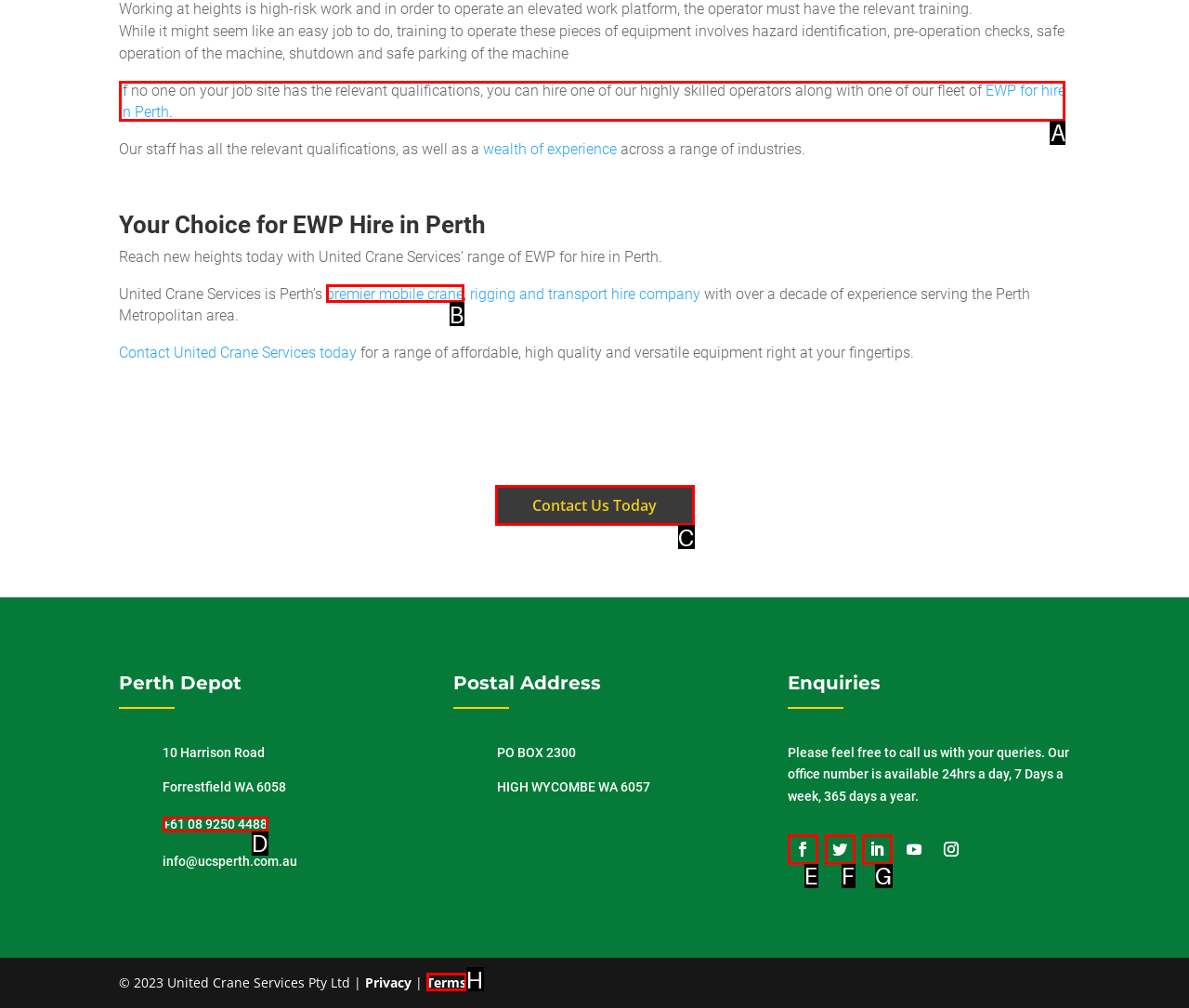Choose the HTML element you need to click to achieve the following task: Hire an EWP in Perth
Respond with the letter of the selected option from the given choices directly.

A